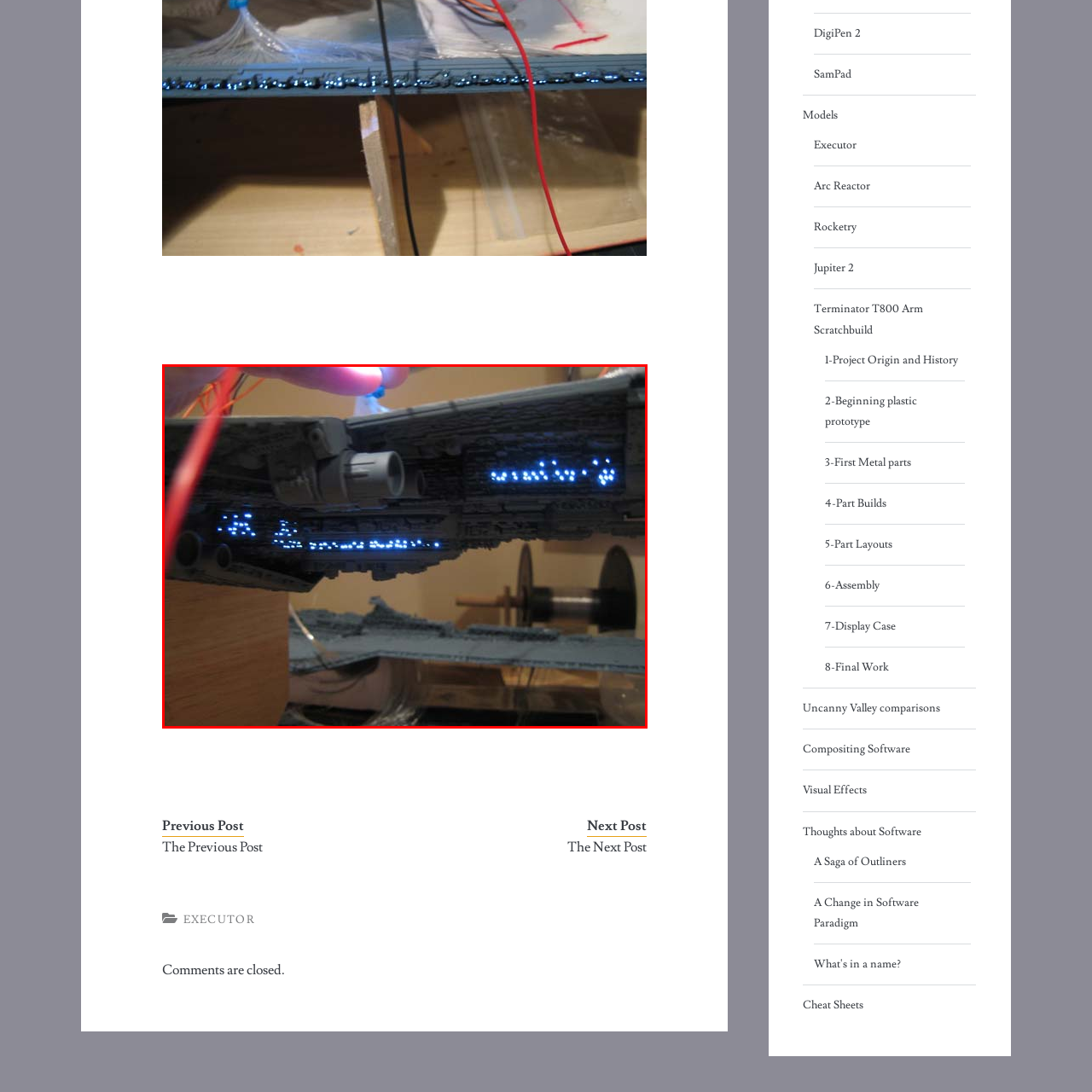Direct your attention to the image marked by the red box and answer the given question using a single word or phrase:
What is the hand in the frame doing?

Adjusting or demonstrating